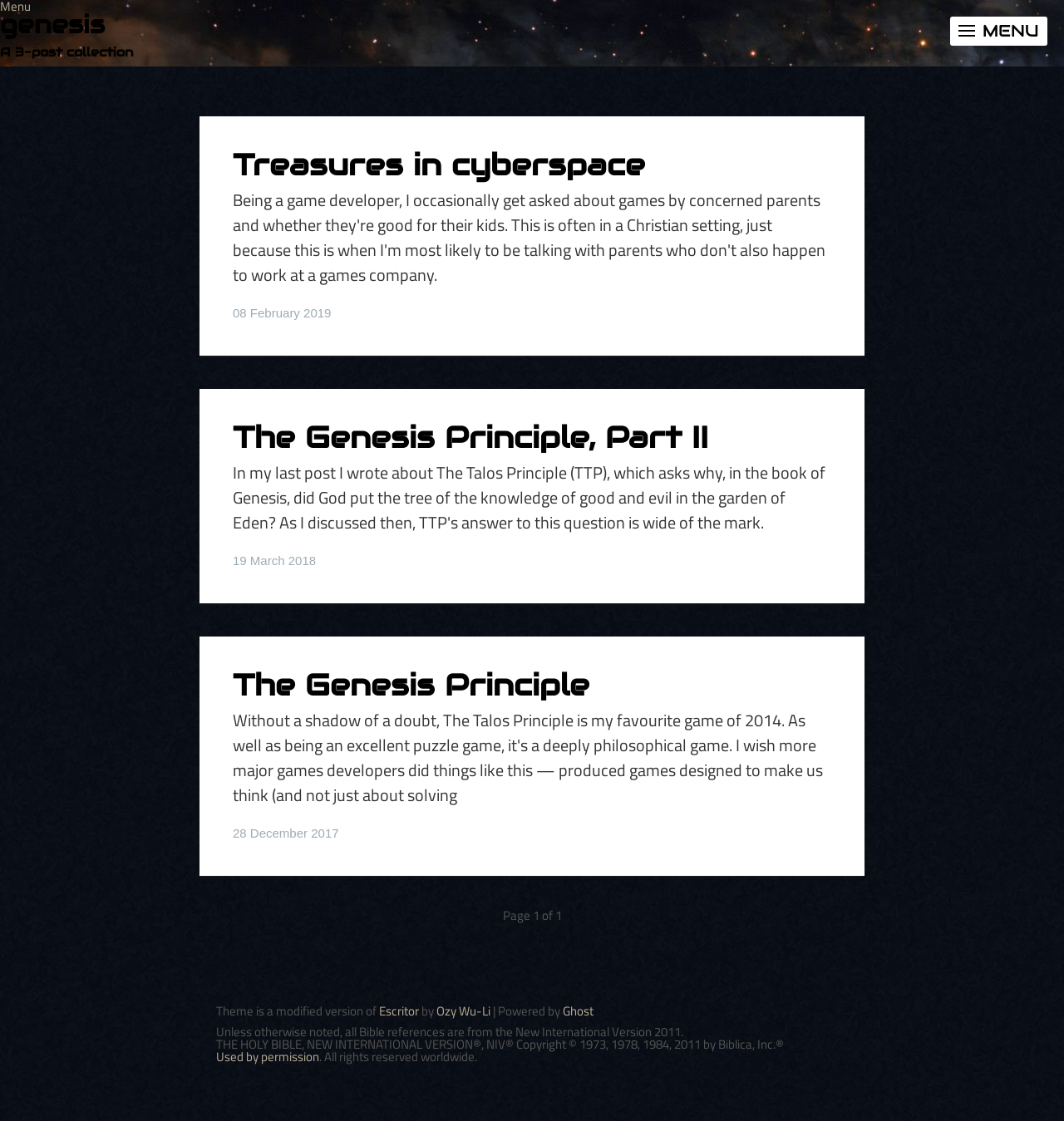Generate a comprehensive description of the webpage content.

The webpage is titled "genesis - And He Made The Stars Also" and appears to be a blog or article collection. At the top right corner, there is a "MENU" link. Below it, there are two headings, "genesis" and "A 3-post collection", which suggest that the webpage is a collection of articles or posts related to the topic of Genesis.

The main content area is divided into three sections, each containing an article with a heading, a link, and a timestamp. The articles are arranged vertically, with the first article at the top, the second in the middle, and the third at the bottom. Each article has a heading, a brief summary or introduction, and a timestamp indicating when it was published.

The first article is titled "Treasures in cyberspace" and was published on February 8, 2019. The second article is titled "The Genesis Principle, Part II" and was published on March 19, 2018. The third article is titled "The Genesis Principle" and was published on December 28, 2017.

At the bottom of the page, there is a pagination indicator showing "Page 1 of 1", indicating that there is only one page of content. Below it, there is a footer section with information about the theme, copyright, and permissions. The theme is a modified version of "Escritor" by Ozy Wu-Li, and the webpage is powered by Ghost. There is also a disclaimer about Bible references and copyright information.